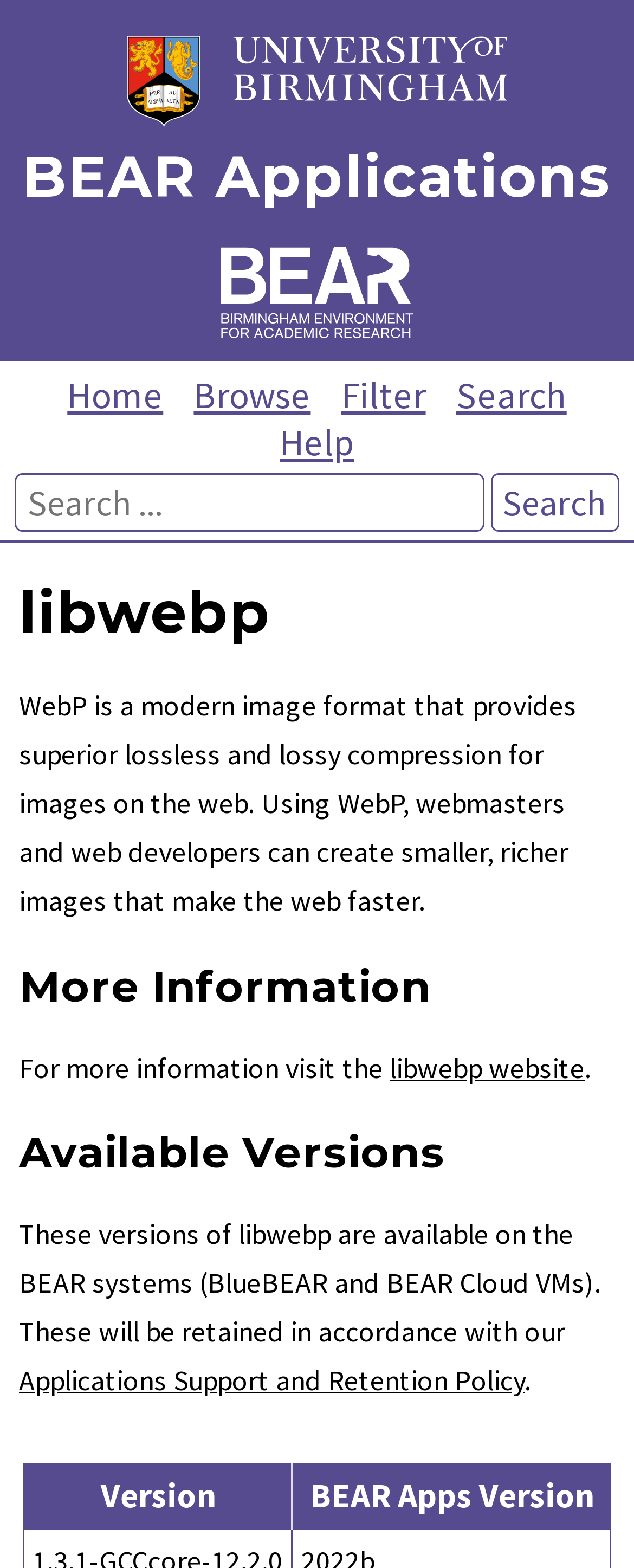Can you pinpoint the bounding box coordinates for the clickable element required for this instruction: "Visit the libwebp website"? The coordinates should be four float numbers between 0 and 1, i.e., [left, top, right, bottom].

[0.615, 0.67, 0.922, 0.692]